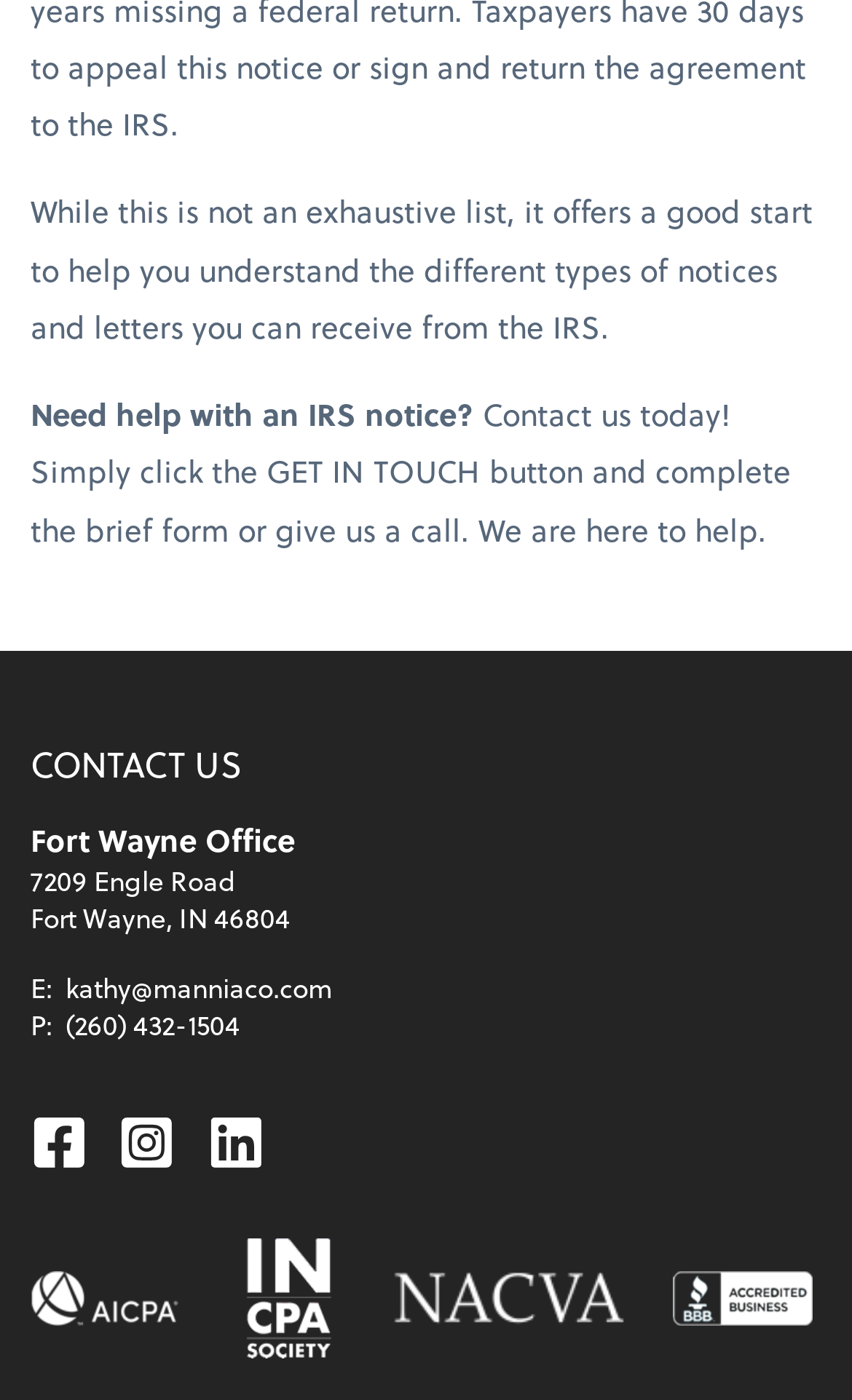Please identify the bounding box coordinates of the element I should click to complete this instruction: 'Contact us today'. The coordinates should be given as four float numbers between 0 and 1, like this: [left, top, right, bottom].

[0.036, 0.279, 0.928, 0.394]